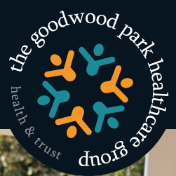Provide a comprehensive description of the image.

The image features the logo of the Goodwood Park Healthcare Group, which is artistically designed with a circular motif depicting interconnected people in vibrant colors. The logo prominently displays the organization's name in a stylized curved font, emphasizing its commitment to health and trust. The colors used—orange, teal, and blue—convey a sense of warmth, care, and community. This visual represents the group’s dedication to providing high-quality care and support within their facilities, reflecting their philosophy that a positive living environment is crucial for overall wellbeing.